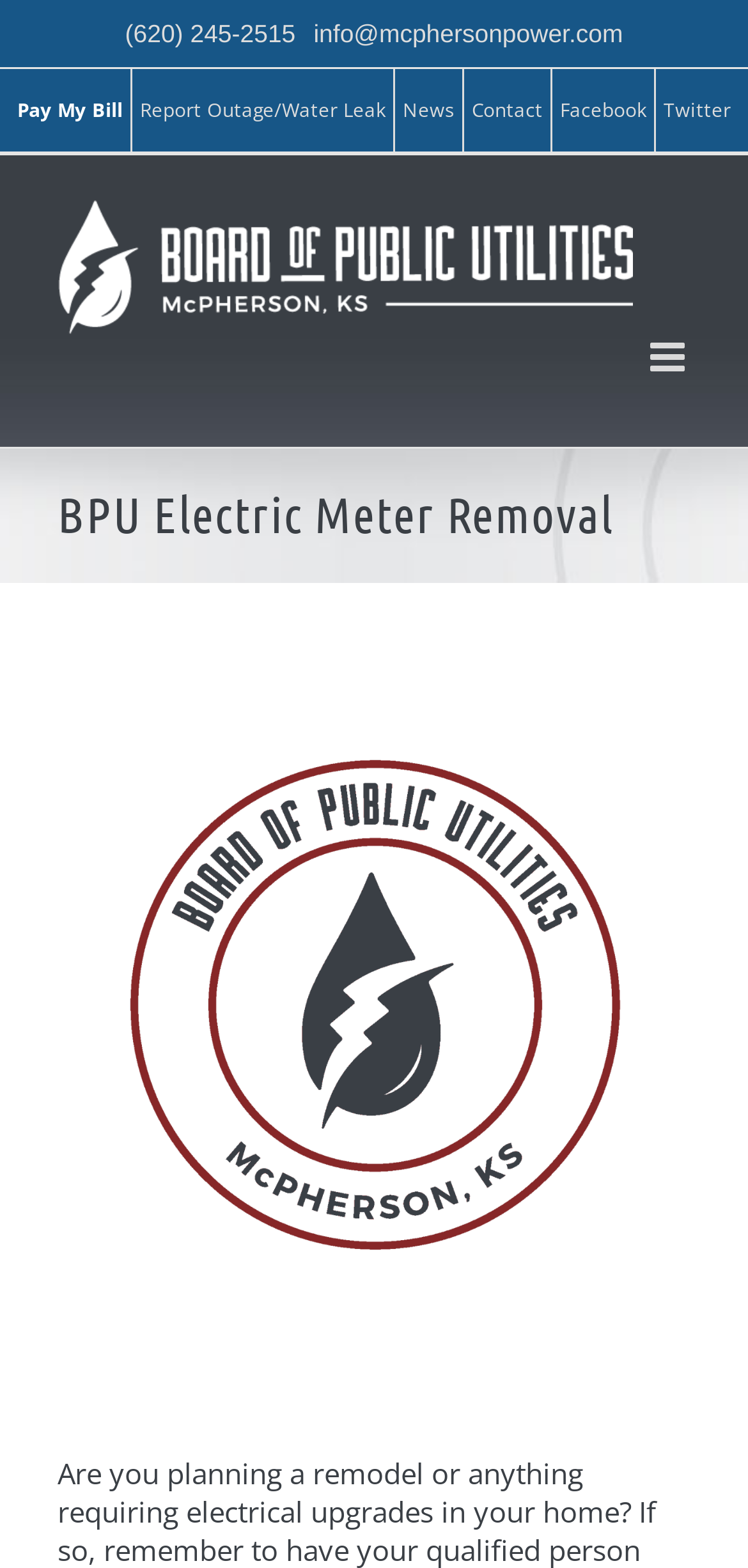Locate the bounding box coordinates of the clickable area needed to fulfill the instruction: "Pay my bill".

[0.013, 0.044, 0.174, 0.098]